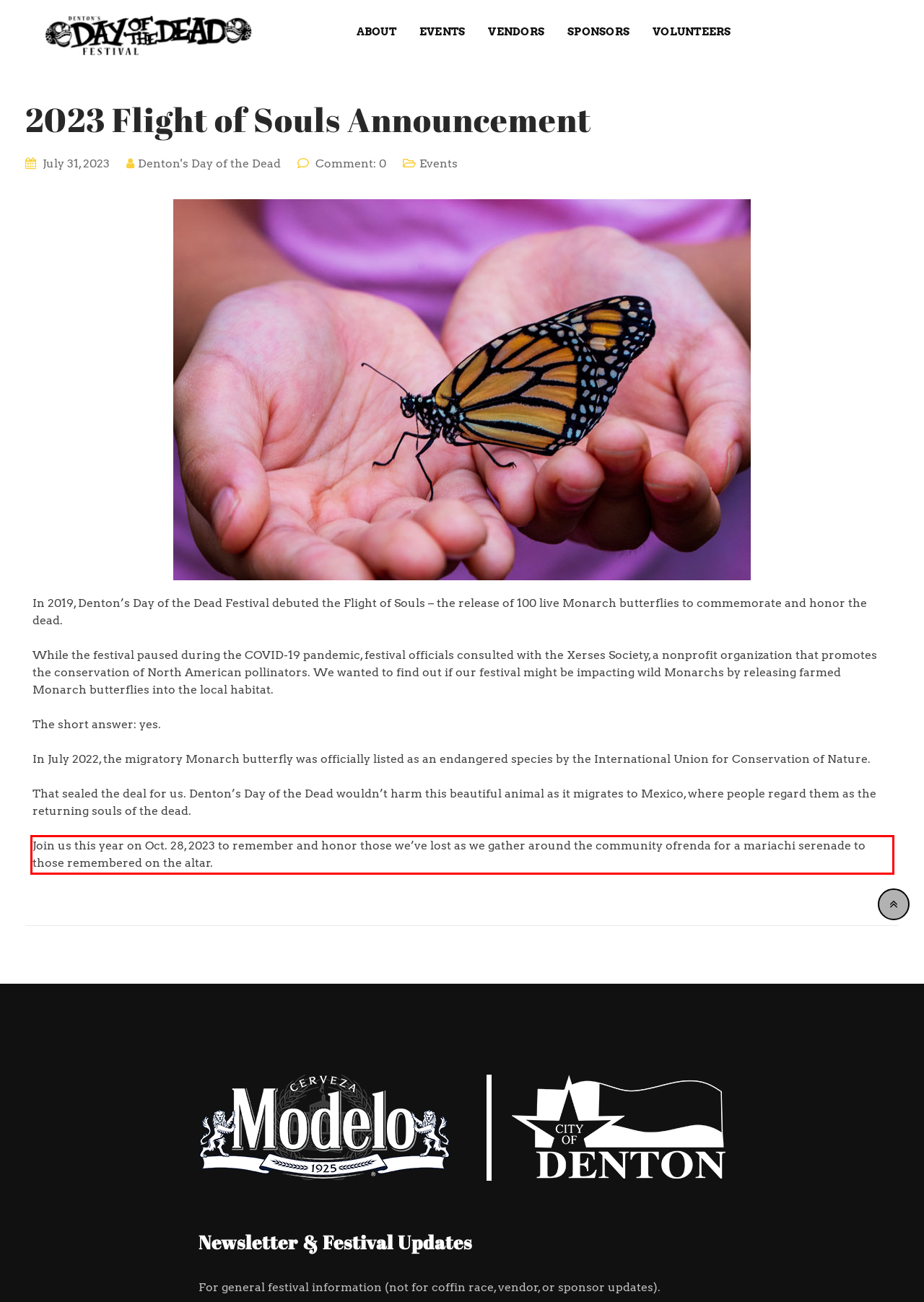Inspect the webpage screenshot that has a red bounding box and use OCR technology to read and display the text inside the red bounding box.

Join us this year on Oct. 28, 2023 to remember and honor those we’ve lost as we gather around the community ofrenda for a mariachi serenade to those remembered on the altar.